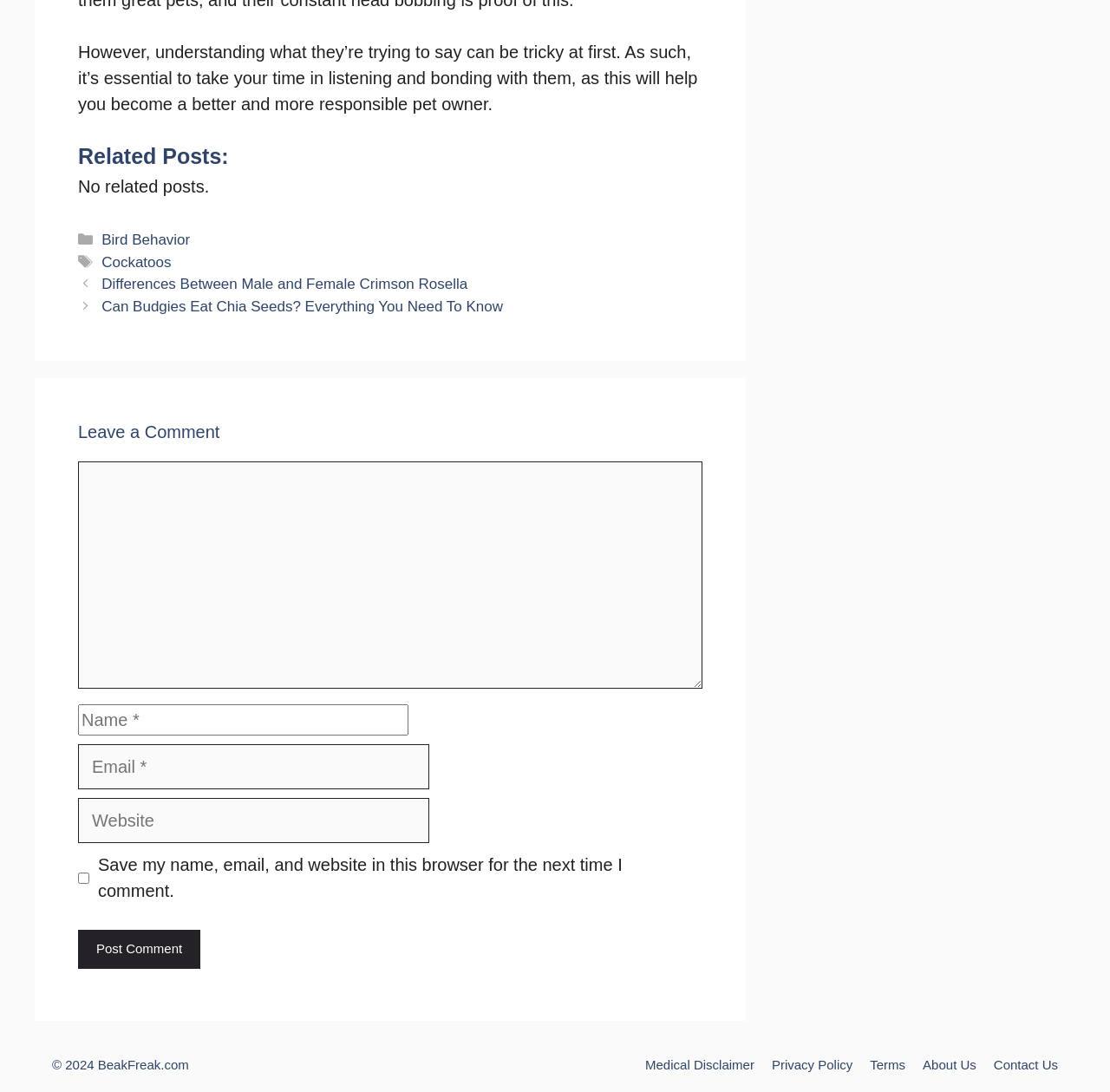Respond to the question below with a single word or phrase:
What is the purpose of the checkbox in the 'Leave a Comment' section?

To save user information